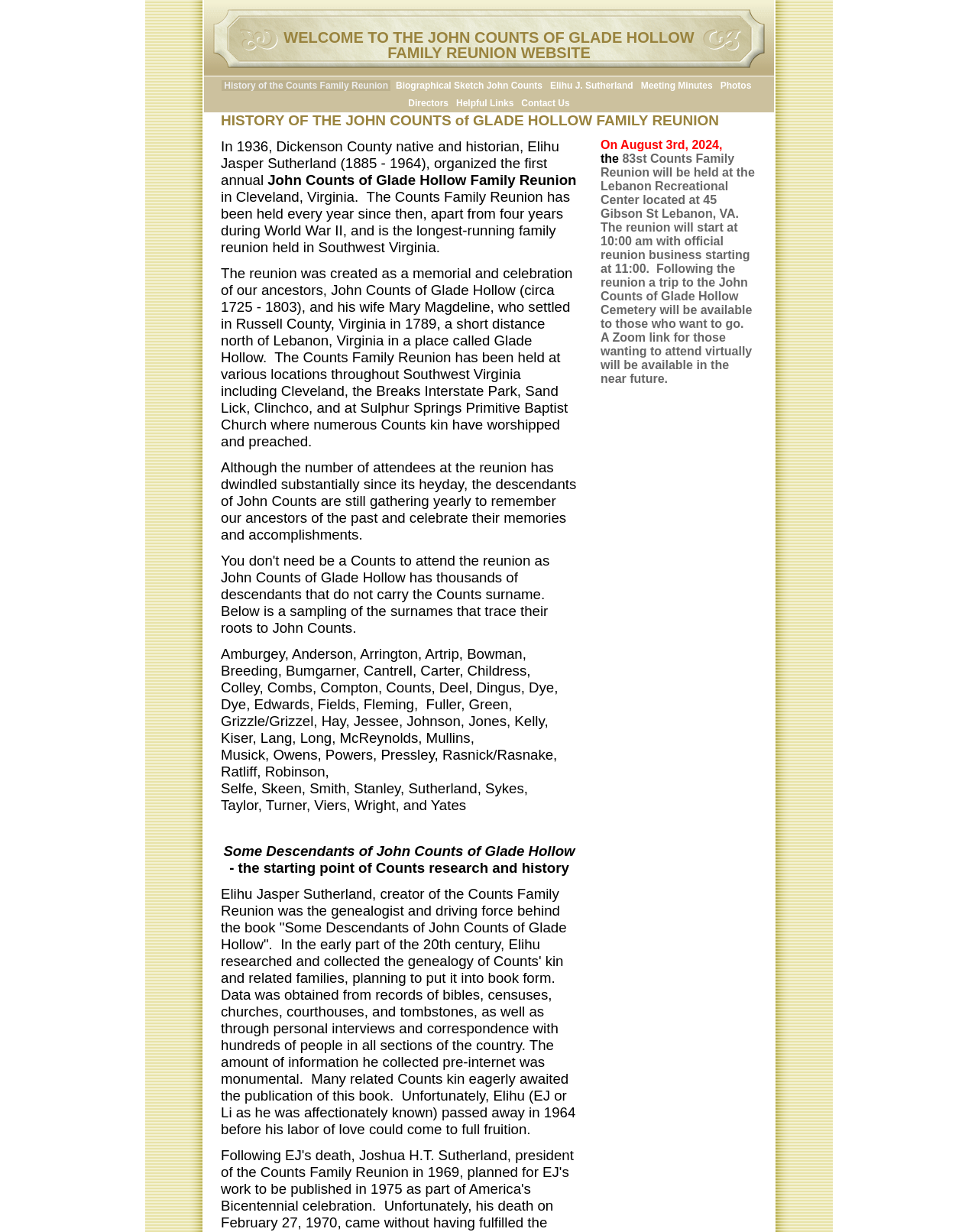Locate the bounding box coordinates of the clickable part needed for the task: "View 'Meeting Minutes'".

[0.653, 0.065, 0.731, 0.074]